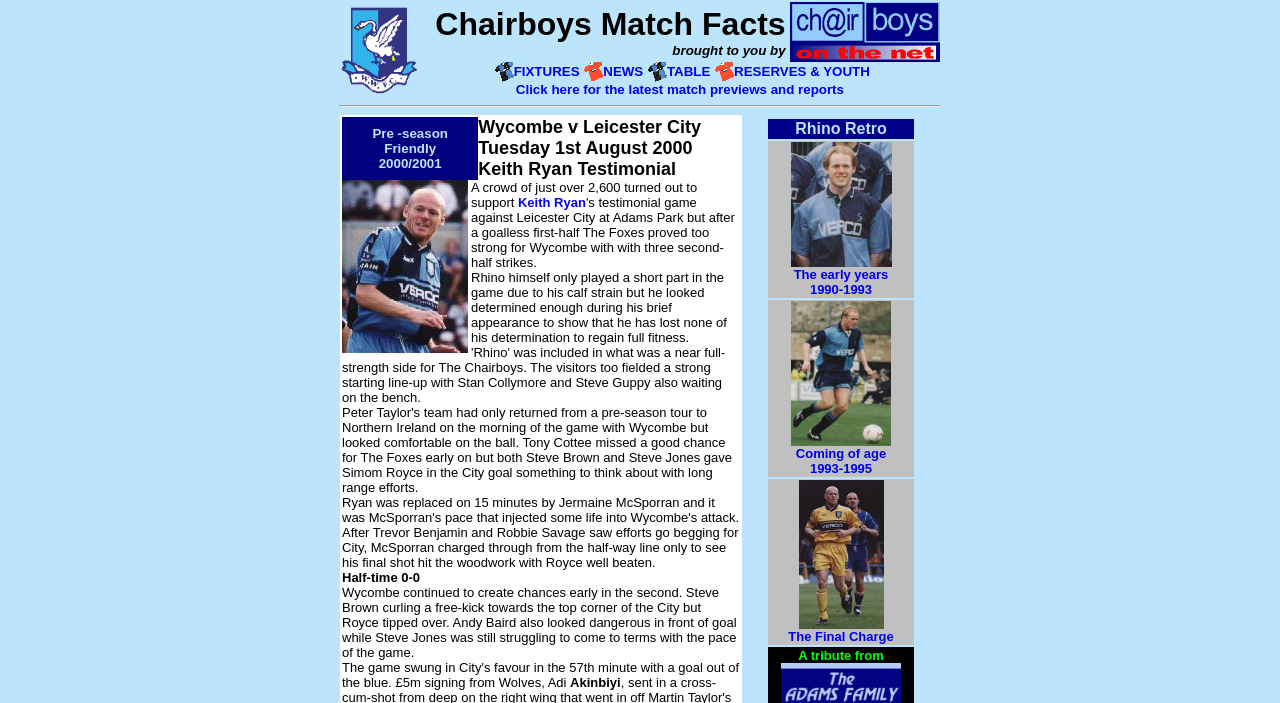Determine the bounding box coordinates for the UI element matching this description: "The Final Charge".

[0.616, 0.878, 0.698, 0.916]